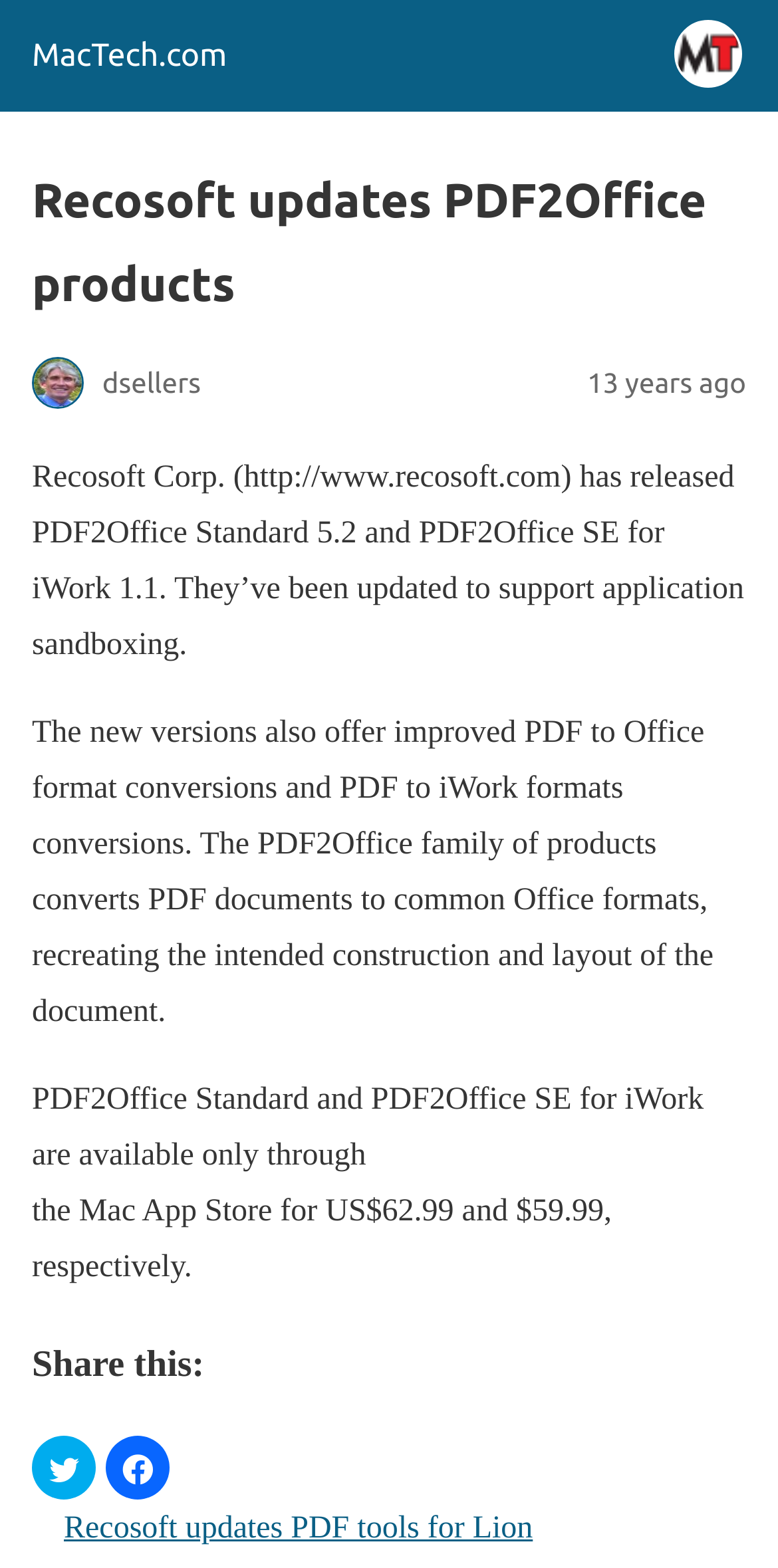Locate and generate the text content of the webpage's heading.

Recosoft updates PDF2Office products